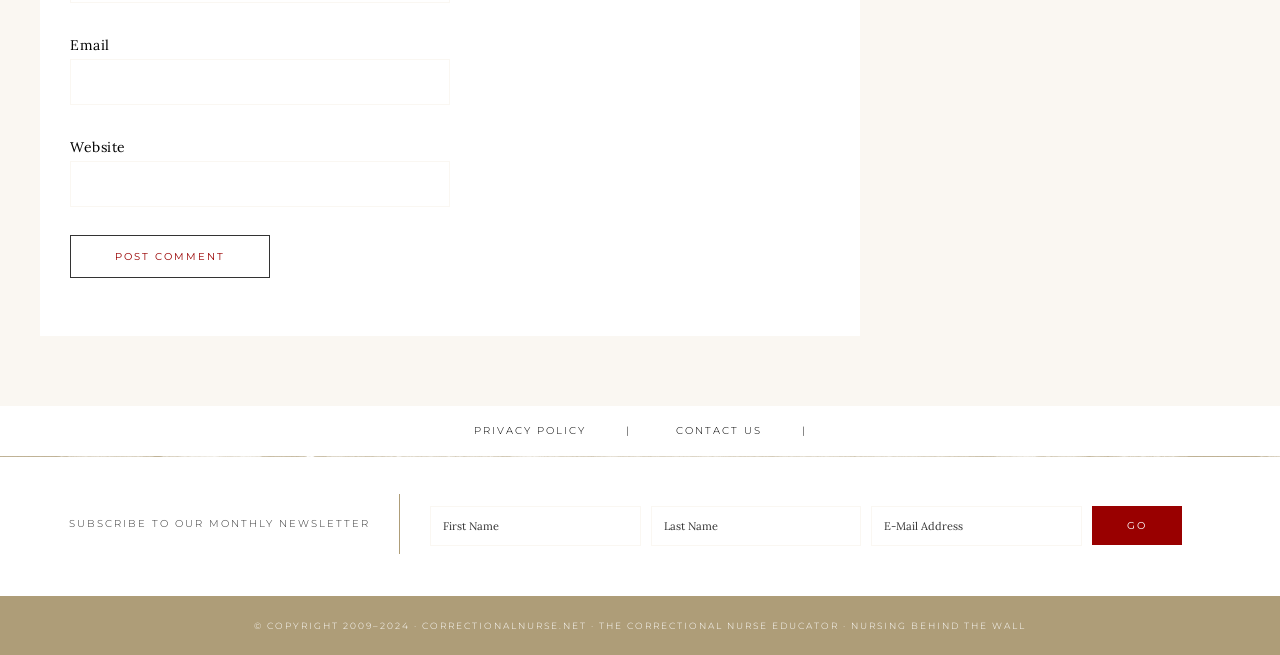Locate the bounding box coordinates of the segment that needs to be clicked to meet this instruction: "View All products".

None